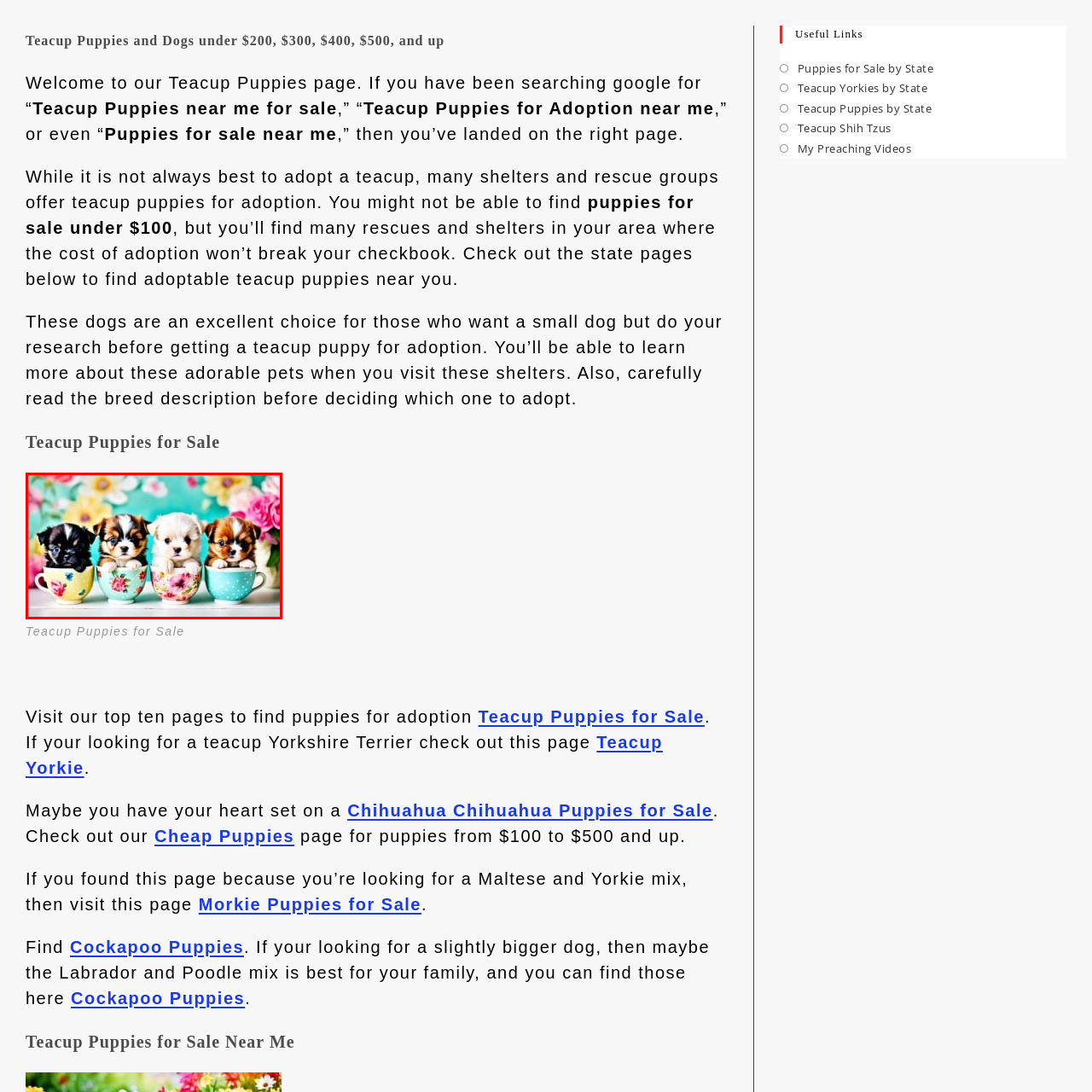What is the color of the first puppy?
Carefully scrutinize the image inside the red bounding box and generate a comprehensive answer, drawing from the visual content.

According to the caption, the first puppy showcases a shiny black coat with white markings, which is a unique characteristic of this puppy.